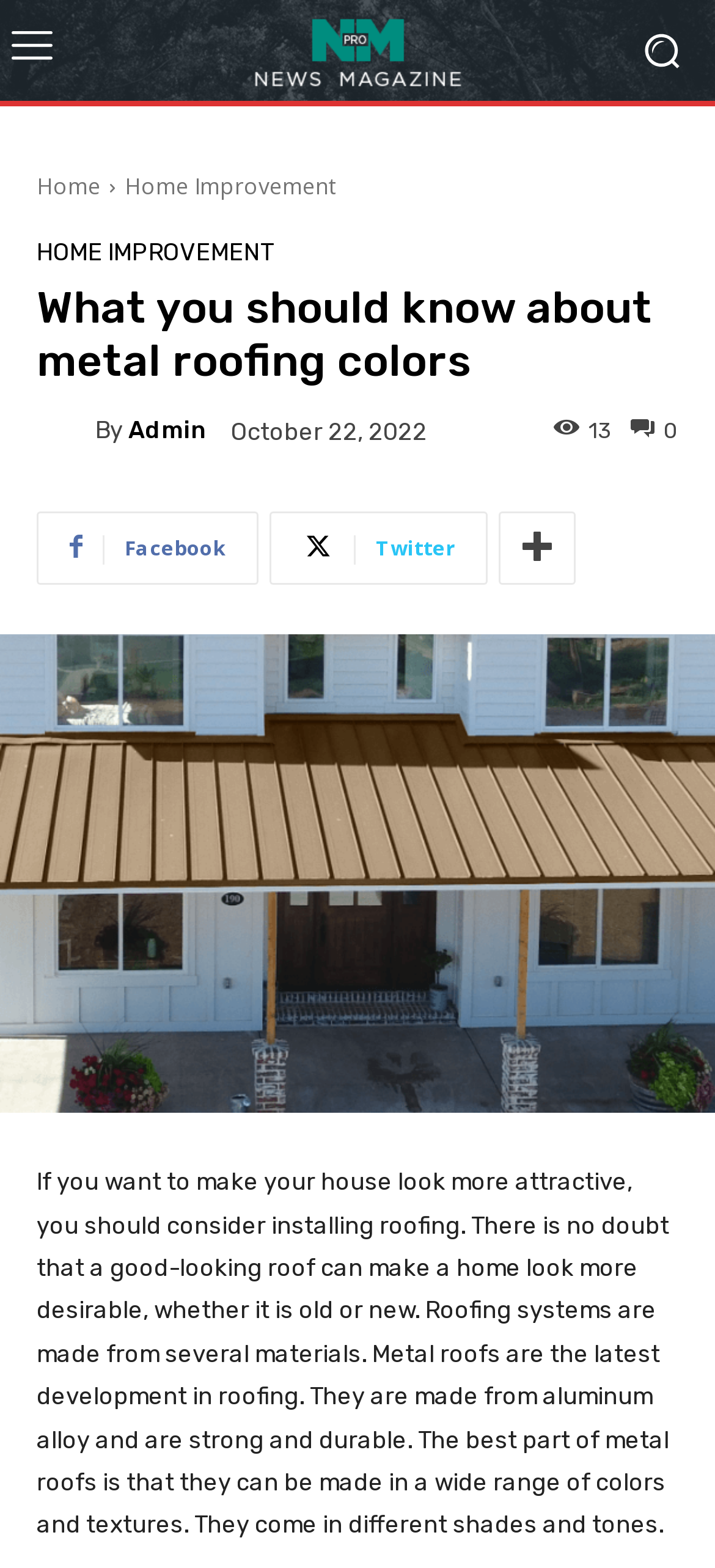Could you locate the bounding box coordinates for the section that should be clicked to accomplish this task: "Share on Facebook".

[0.051, 0.326, 0.362, 0.372]